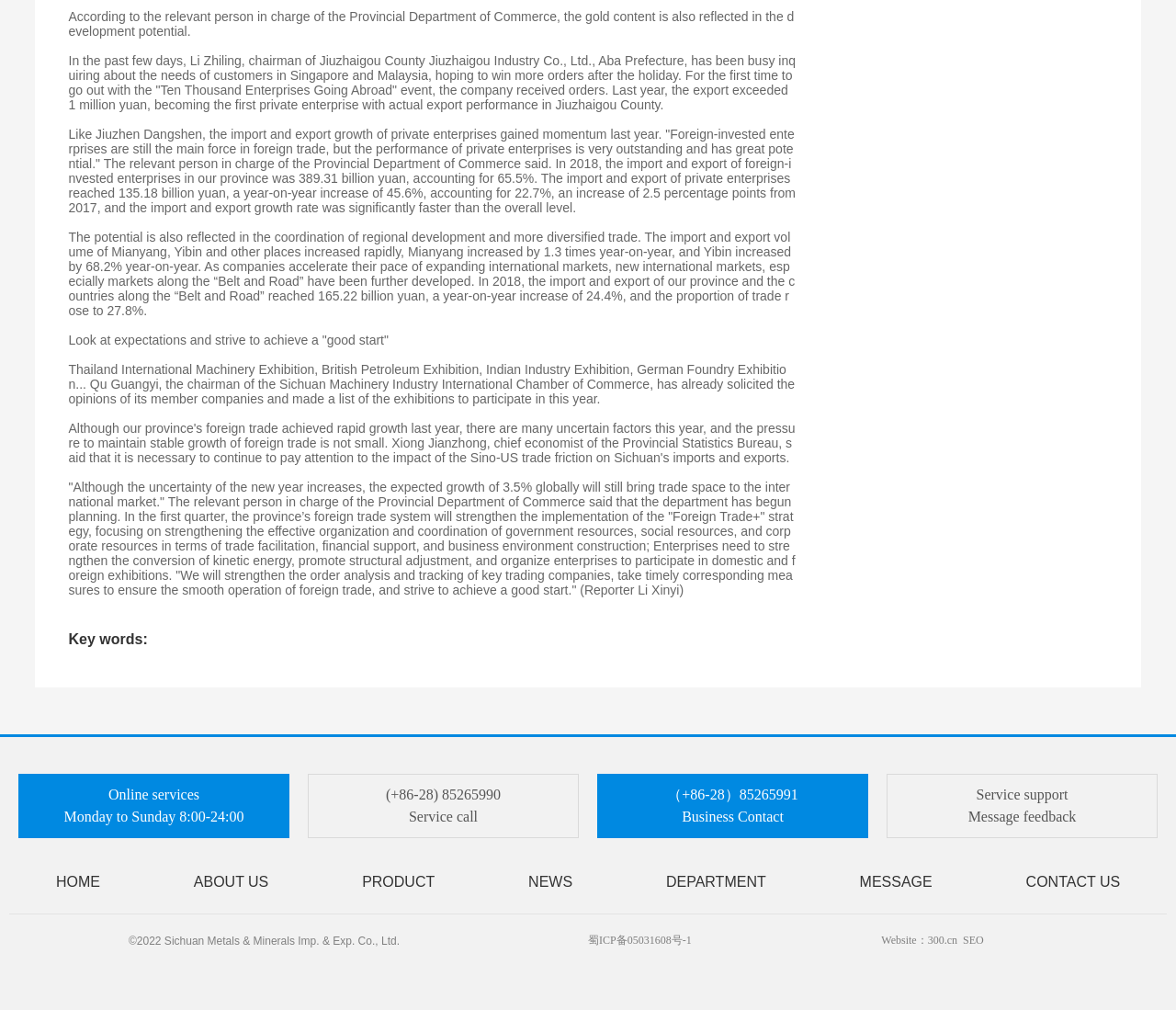Identify the bounding box coordinates of the element that should be clicked to fulfill this task: "Contact US". The coordinates should be provided as four float numbers between 0 and 1, i.e., [left, top, right, bottom].

[0.844, 0.866, 0.981, 0.881]